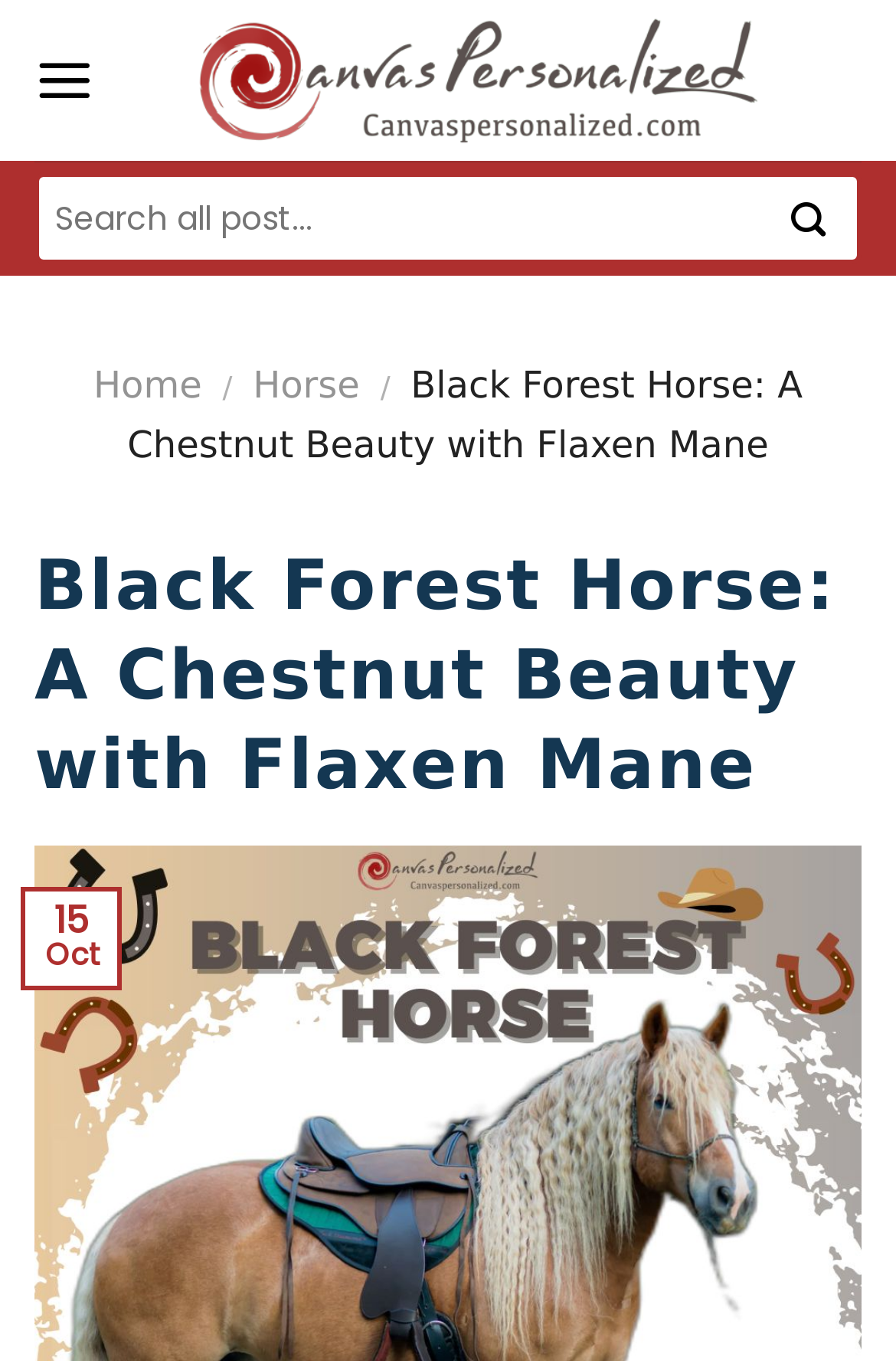Determine the main headline of the webpage and provide its text.

Black Forest Horse: A Chestnut Beauty with Flaxen Mane